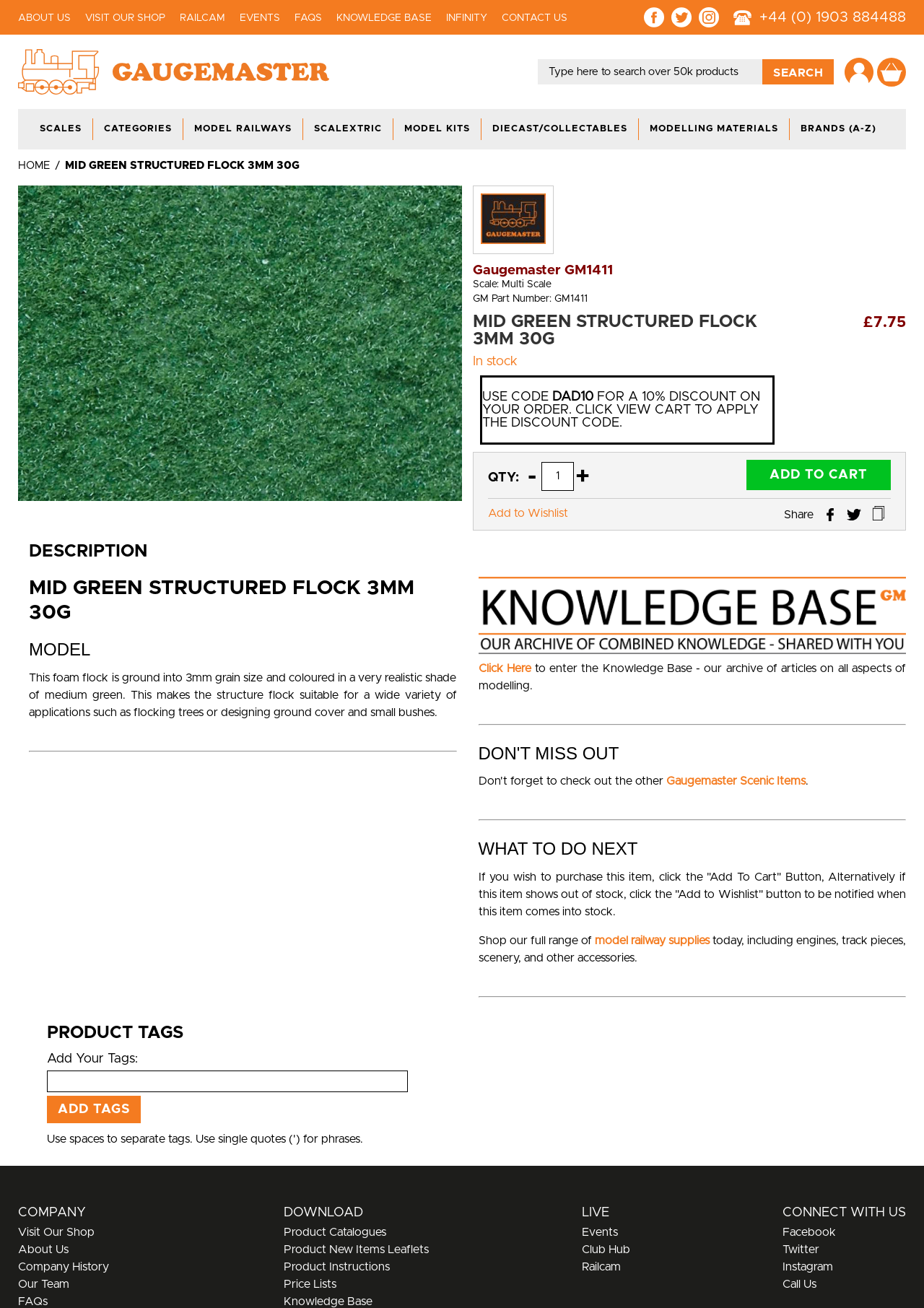Please locate the bounding box coordinates of the element that should be clicked to complete the given instruction: "Add to cart".

[0.808, 0.352, 0.964, 0.375]